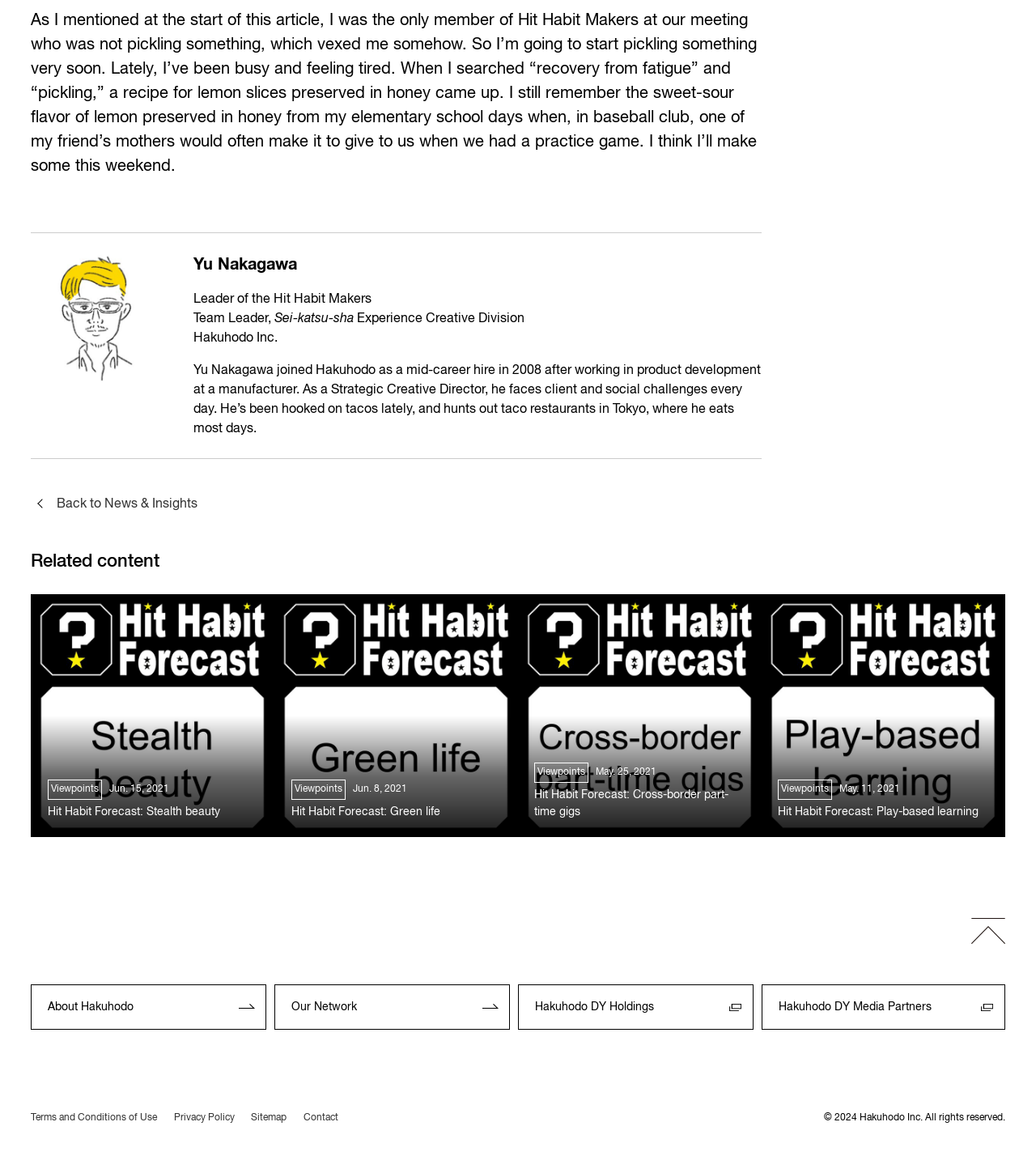Give a one-word or phrase response to the following question: What is the copyright year of the webpage?

2024